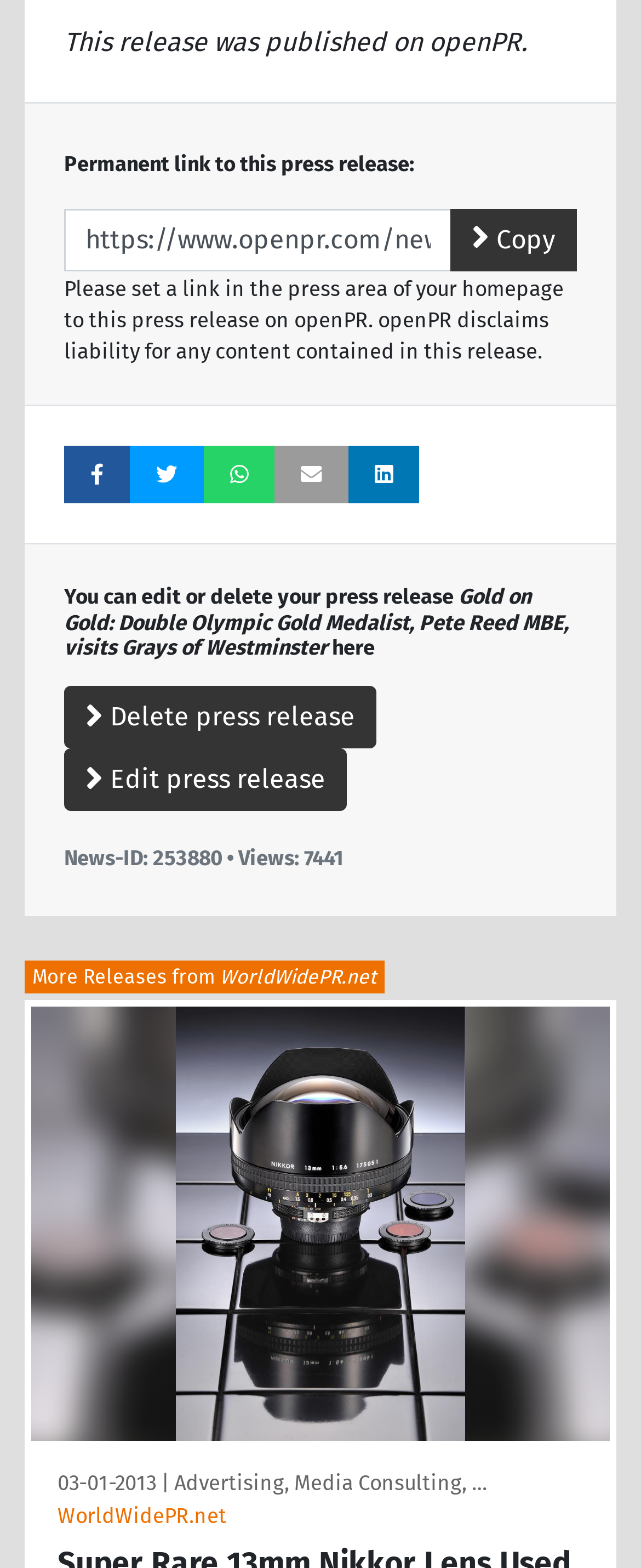Identify the bounding box coordinates necessary to click and complete the given instruction: "Copy the permalink".

[0.764, 0.143, 0.867, 0.163]